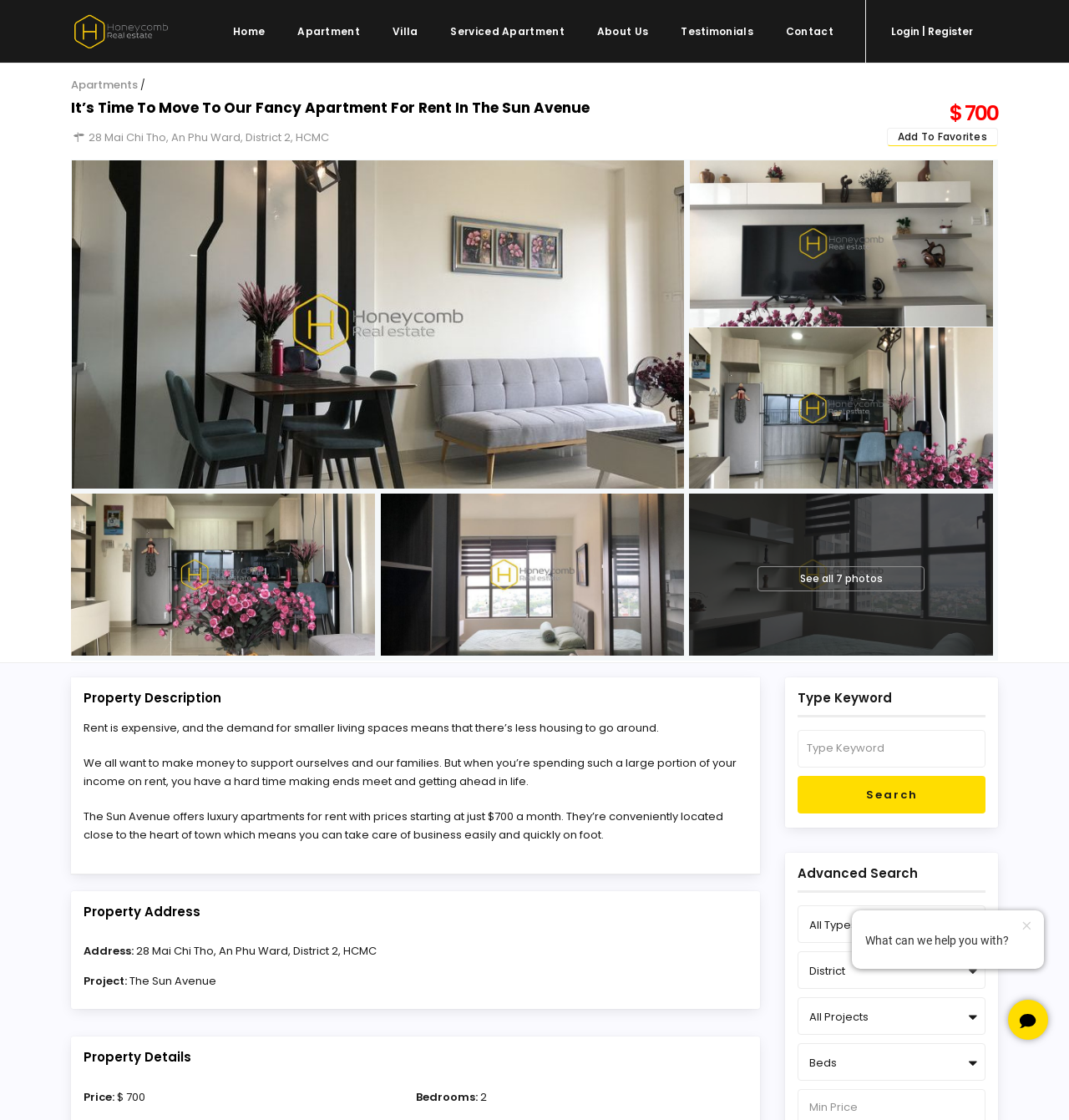Determine the main headline of the webpage and provide its text.

It’s Time To Move To Our Fancy Apartment For Rent In The Sun Avenue